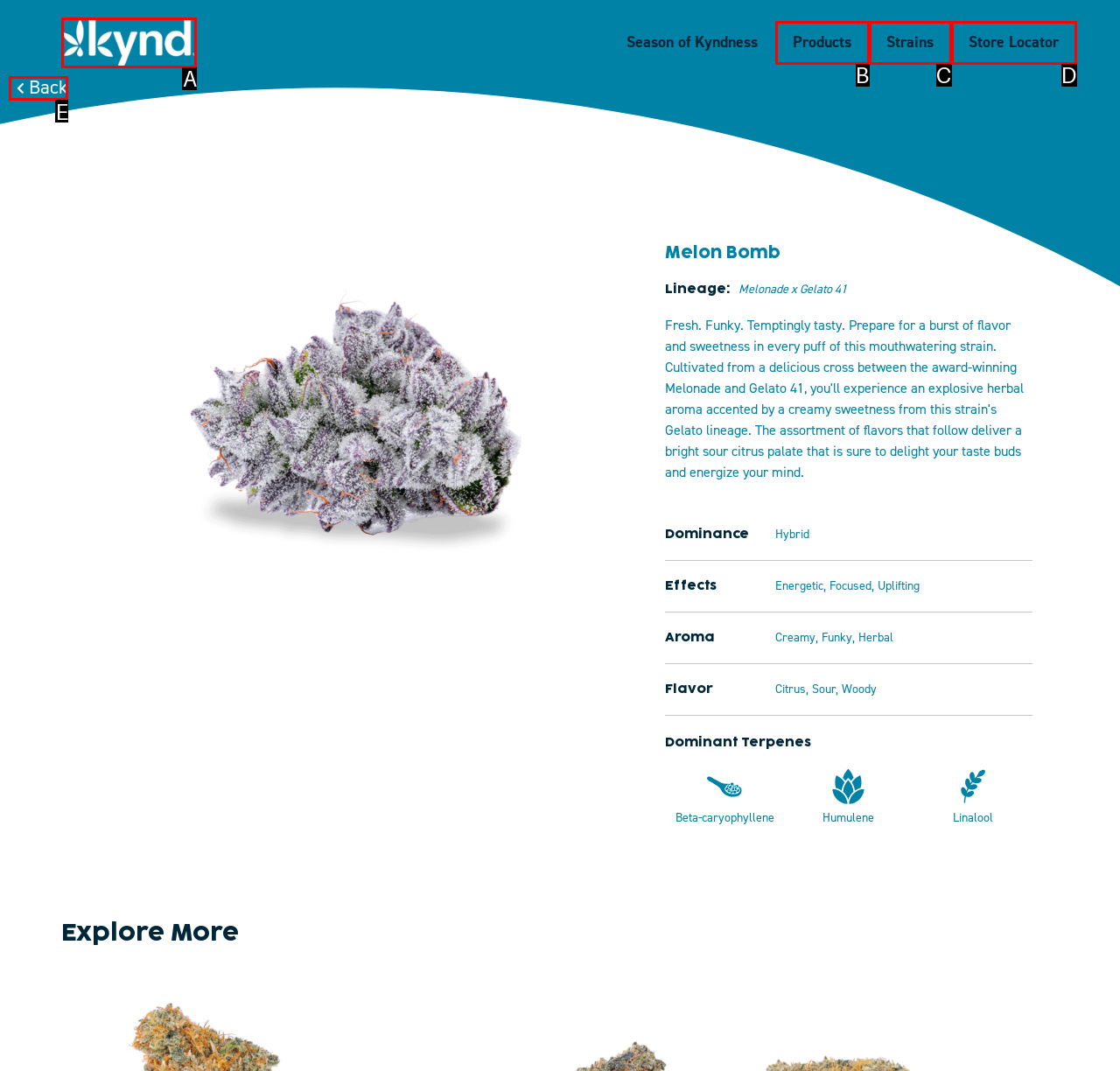Given the description: Products, identify the matching option. Answer with the corresponding letter.

B